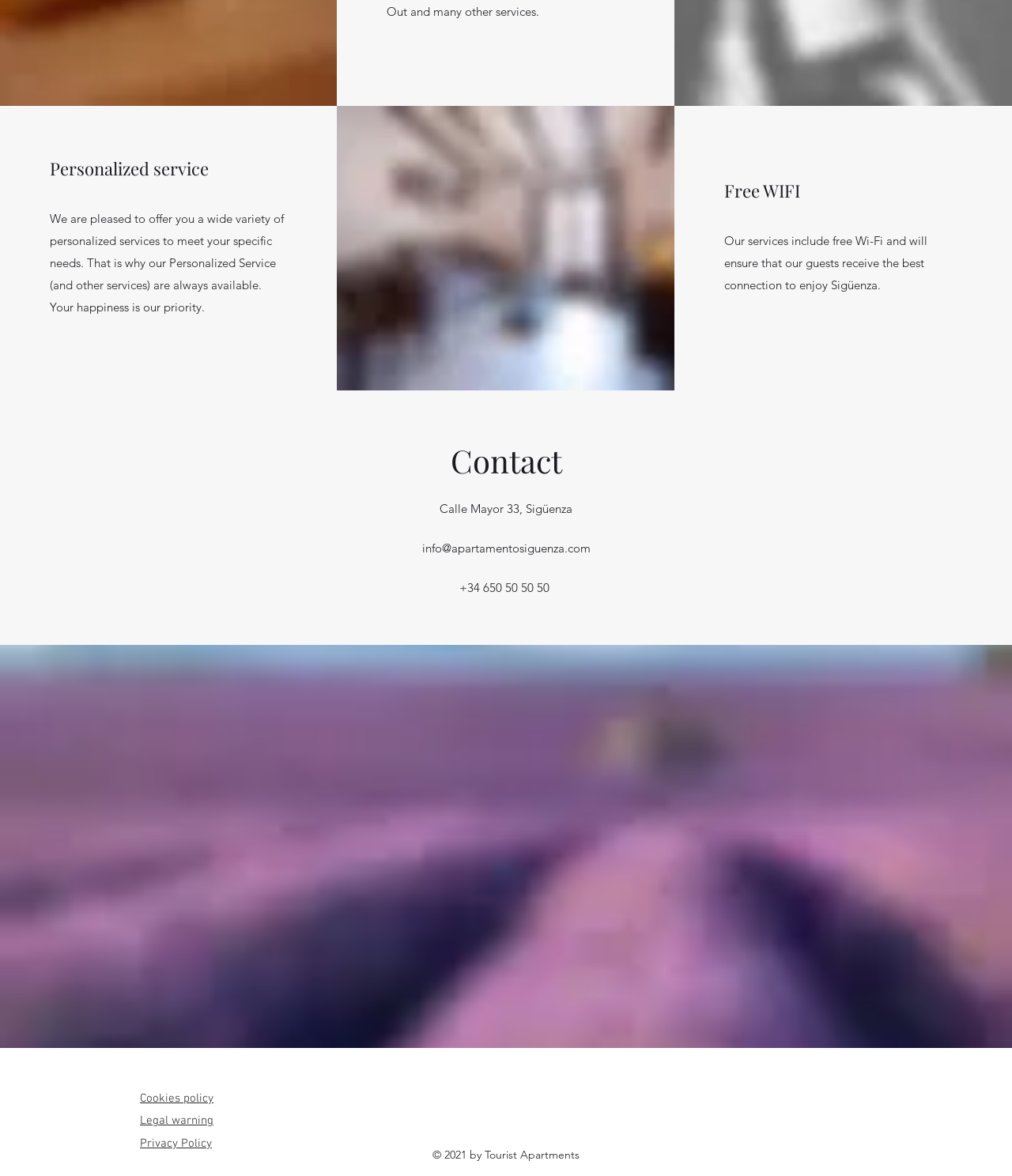What is the year of copyright for the Tourist Apartments?
Use the image to answer the question with a single word or phrase.

2021